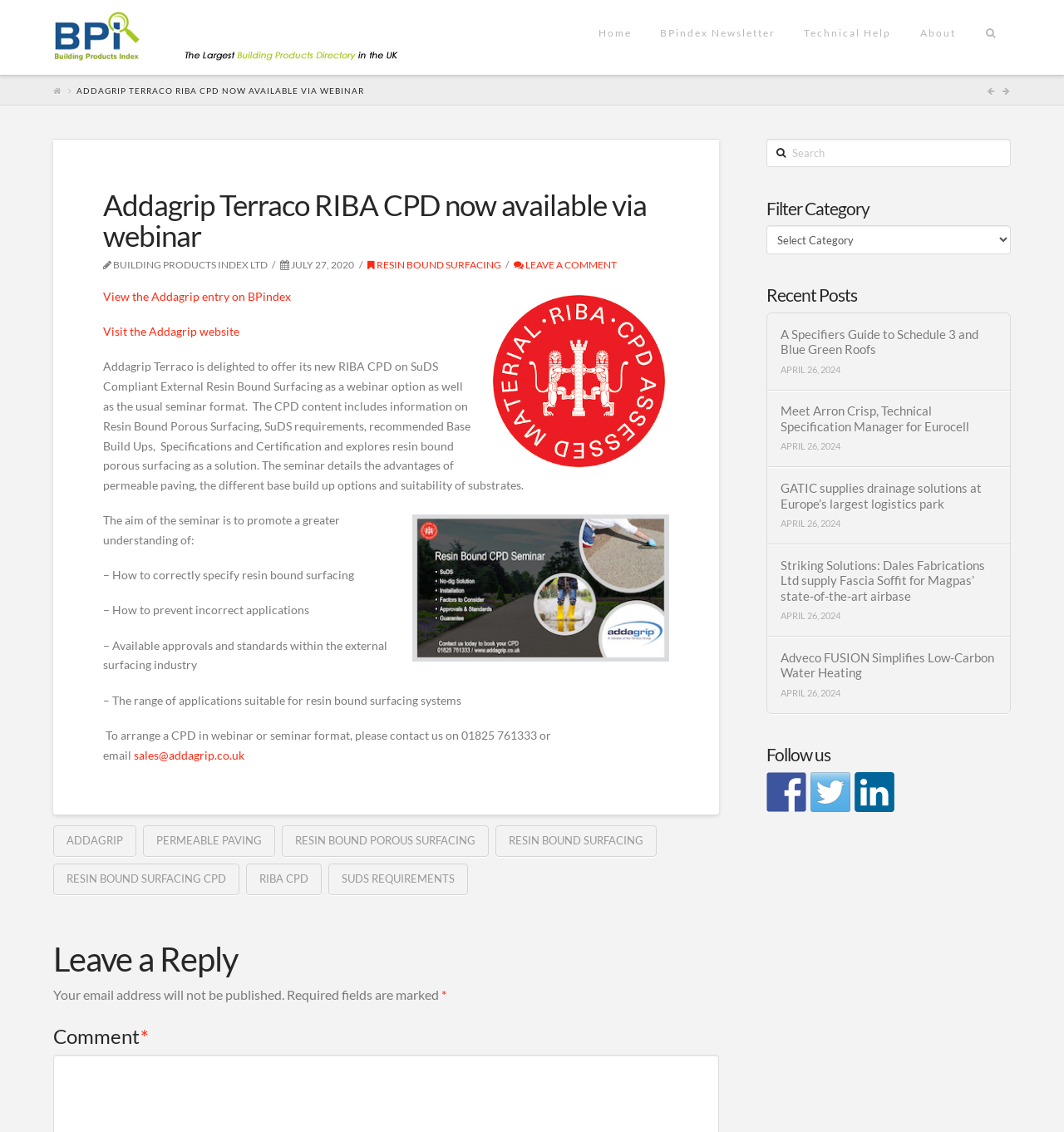Could you determine the bounding box coordinates of the clickable element to complete the instruction: "View the Addagrip entry on BPindex"? Provide the coordinates as four float numbers between 0 and 1, i.e., [left, top, right, bottom].

[0.097, 0.256, 0.273, 0.268]